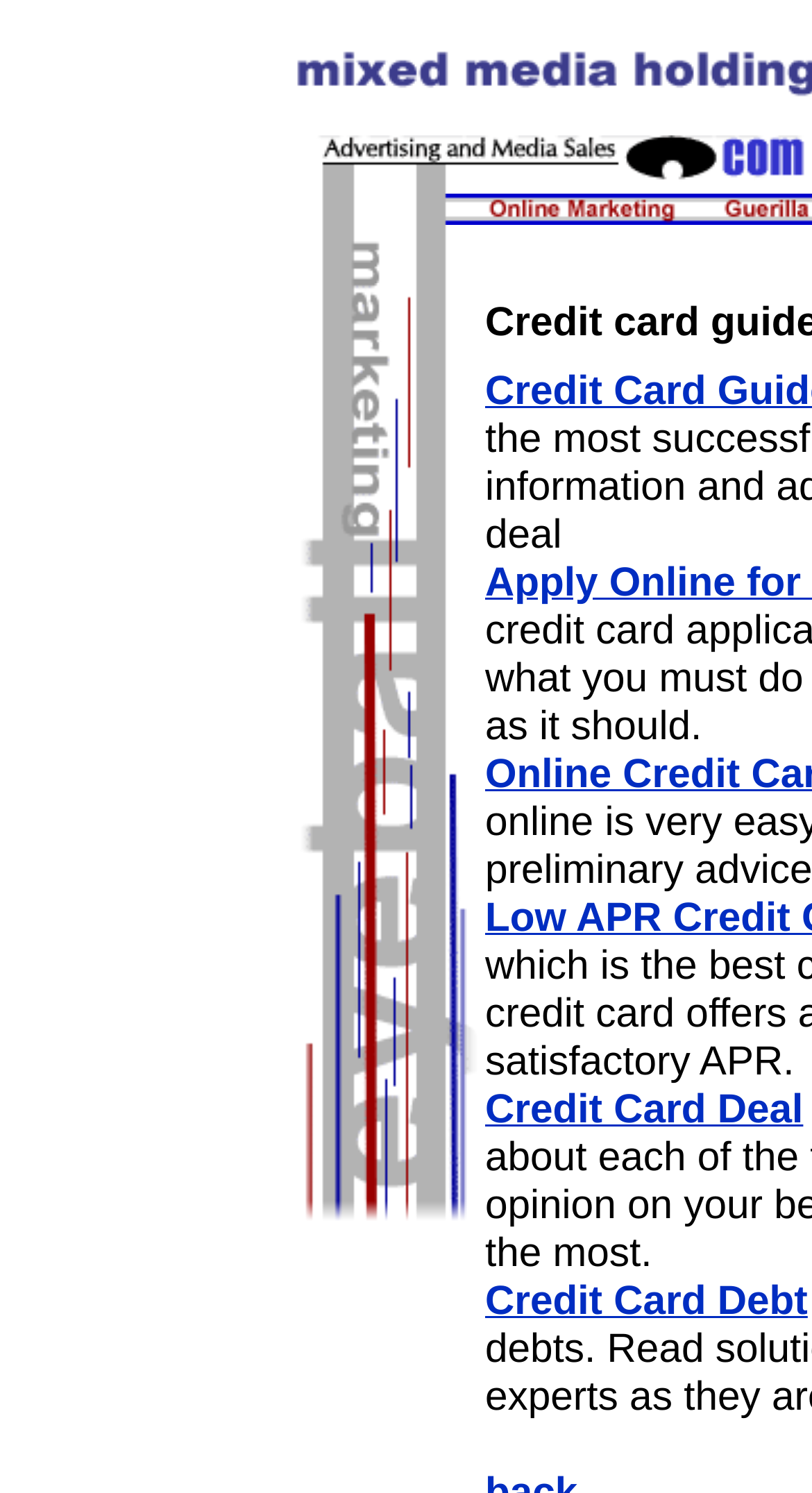Please provide a detailed answer to the question below based on the screenshot: 
What is the text of the last link?

The last link is found in the LayoutTableCell element with bounding box coordinates [0.597, 0.856, 0.995, 0.887], which contains the text 'Credit Card Debt'.